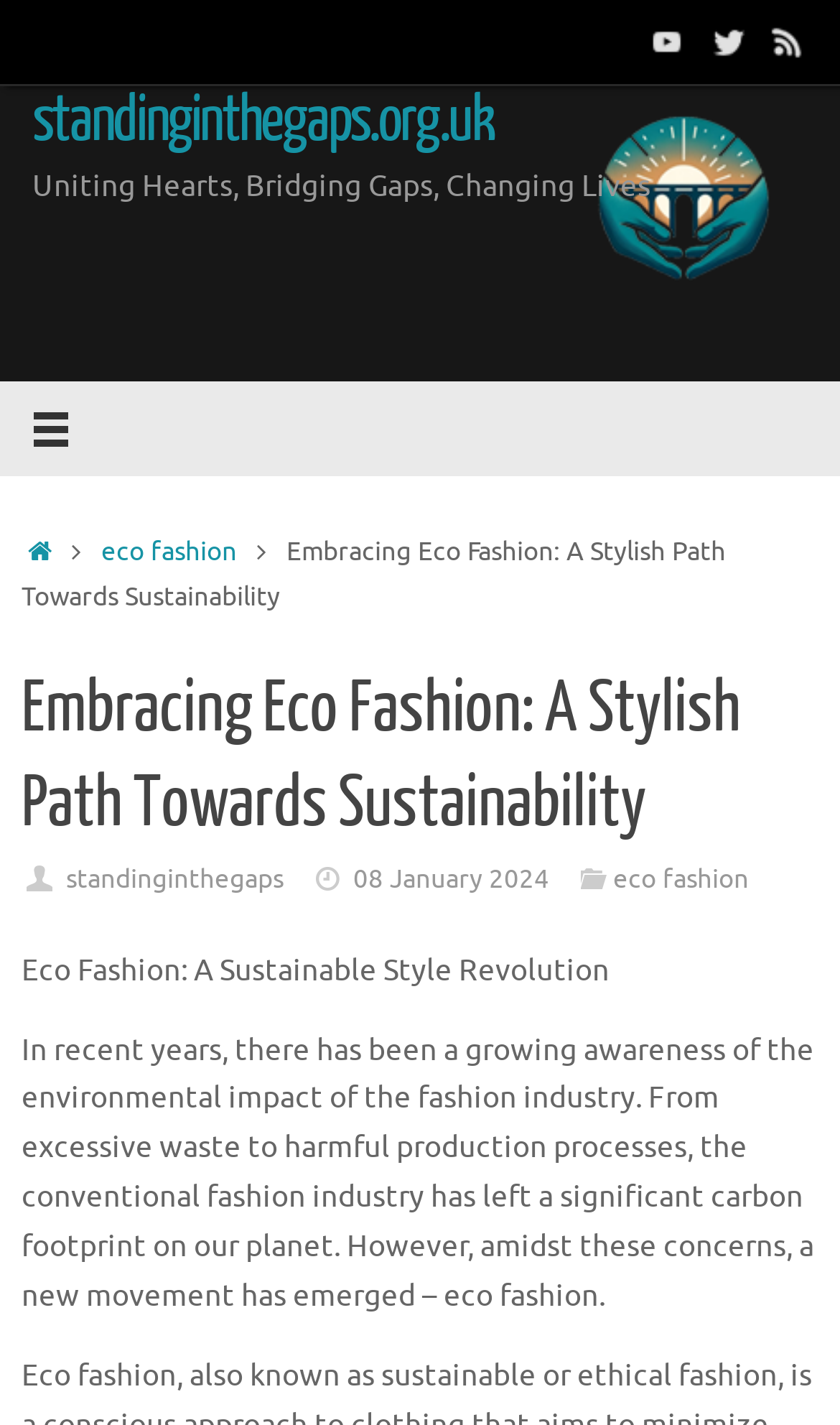From the details in the image, provide a thorough response to the question: What is the date of the article?

The date of the article is mentioned below the title, and it is '08 January 2024'.